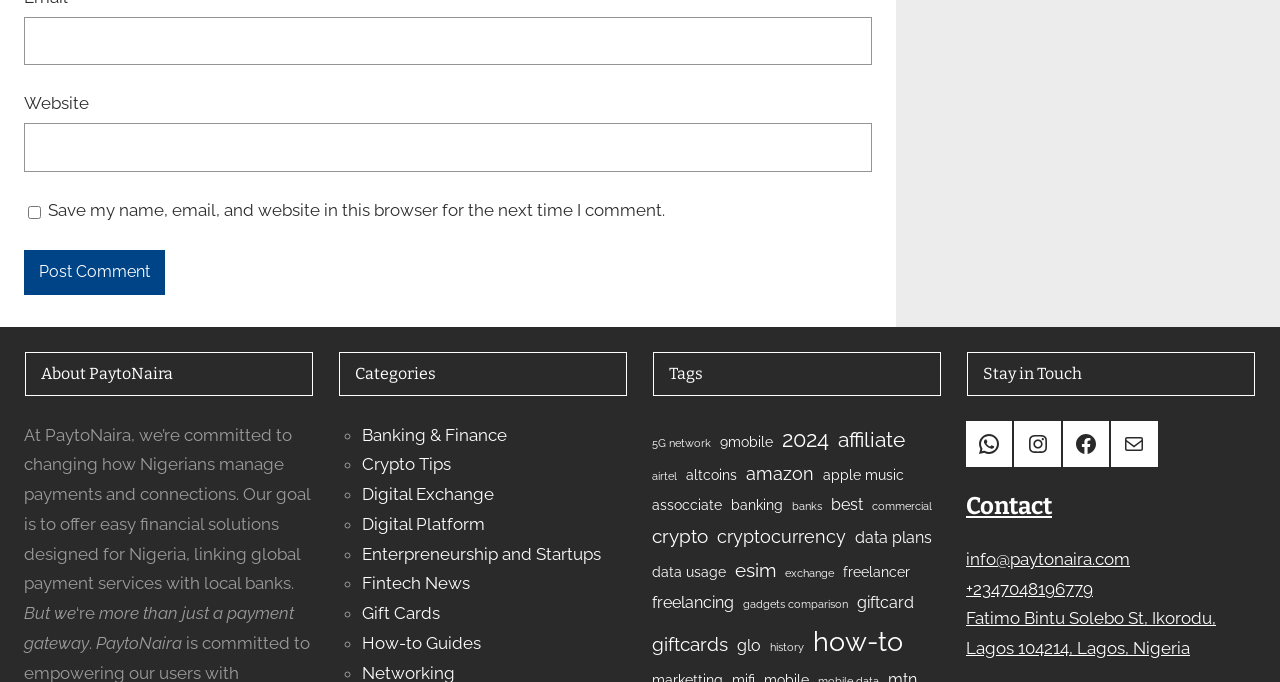Determine the bounding box coordinates of the region I should click to achieve the following instruction: "Enter email address". Ensure the bounding box coordinates are four float numbers between 0 and 1, i.e., [left, top, right, bottom].

[0.019, 0.025, 0.681, 0.096]